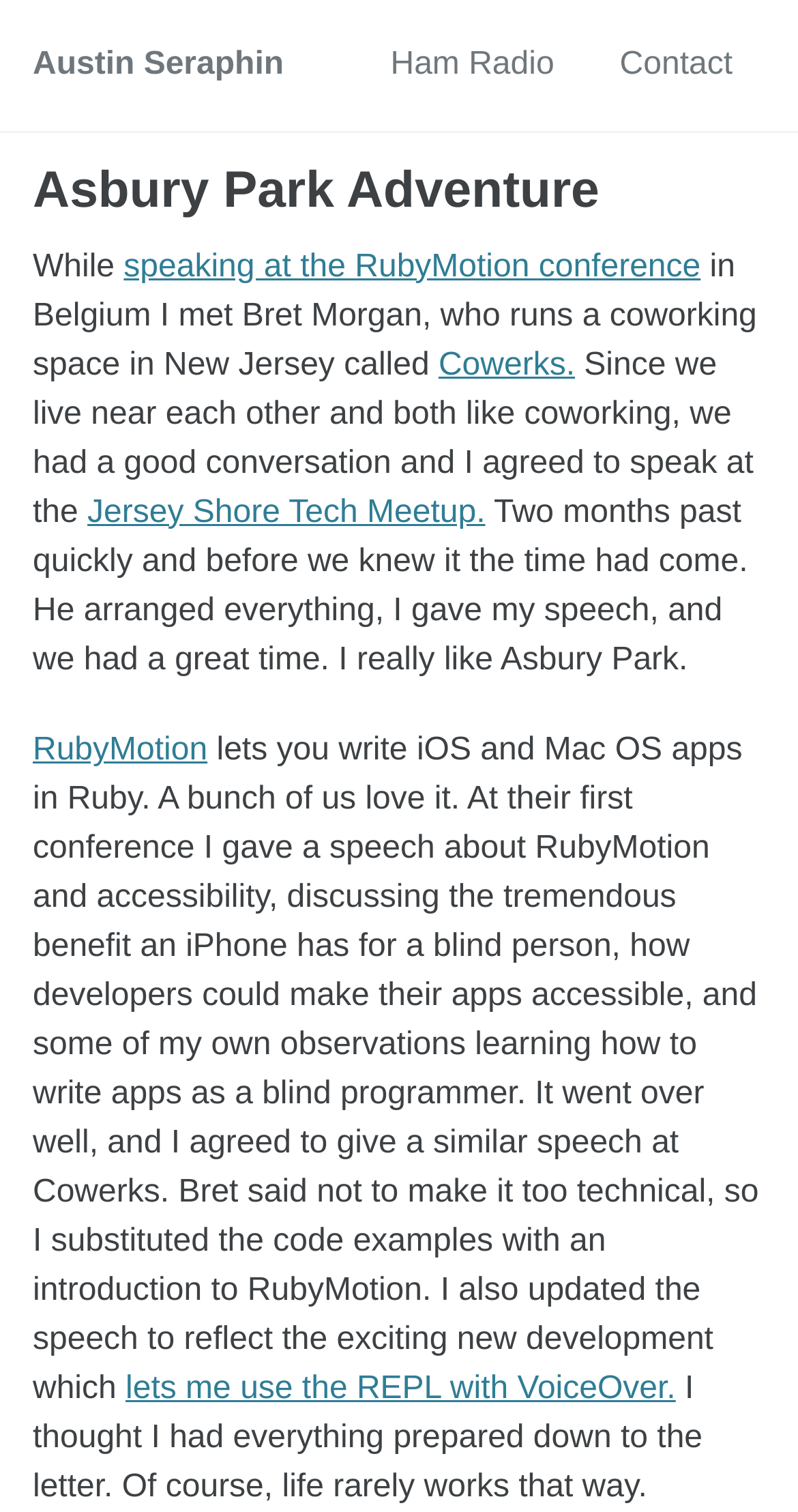Highlight the bounding box coordinates of the region I should click on to meet the following instruction: "Read about RubyMotion".

[0.041, 0.485, 0.26, 0.508]